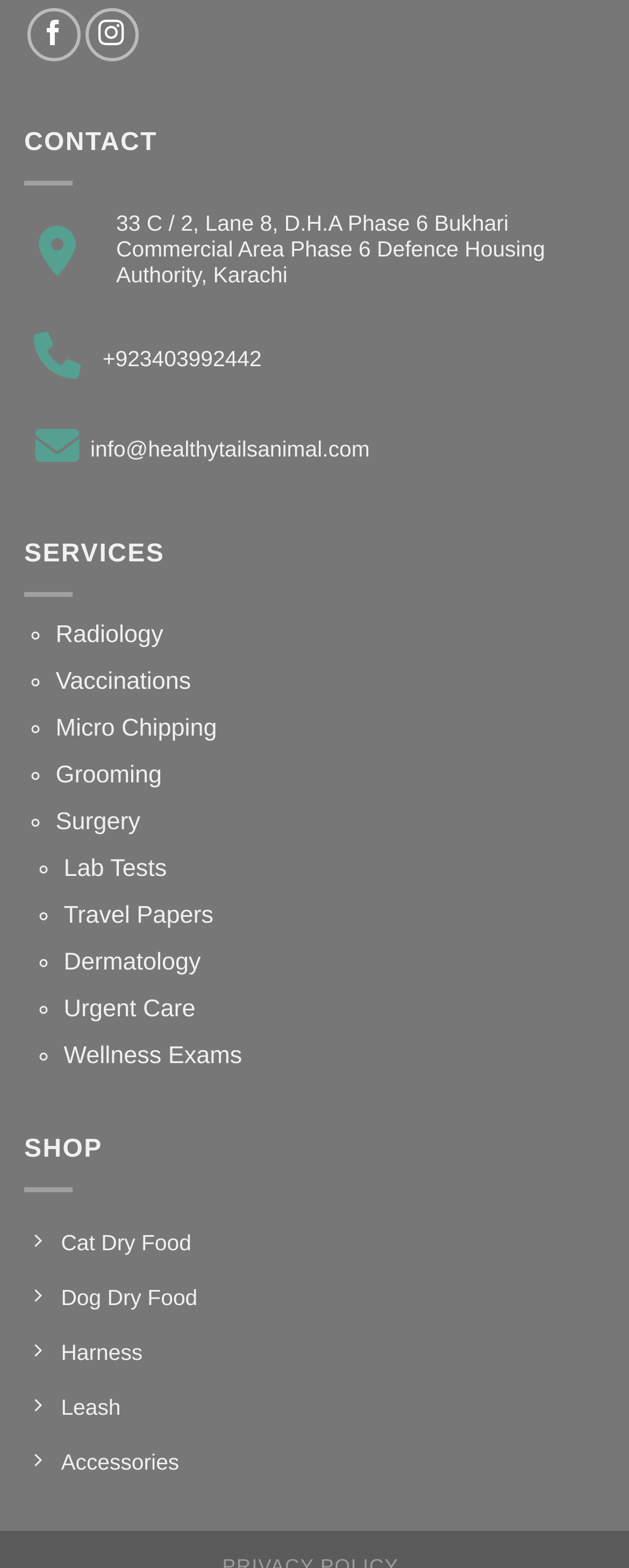Locate the bounding box coordinates of the clickable area needed to fulfill the instruction: "Follow JPMorgan Chase & Co. on Facebook".

None